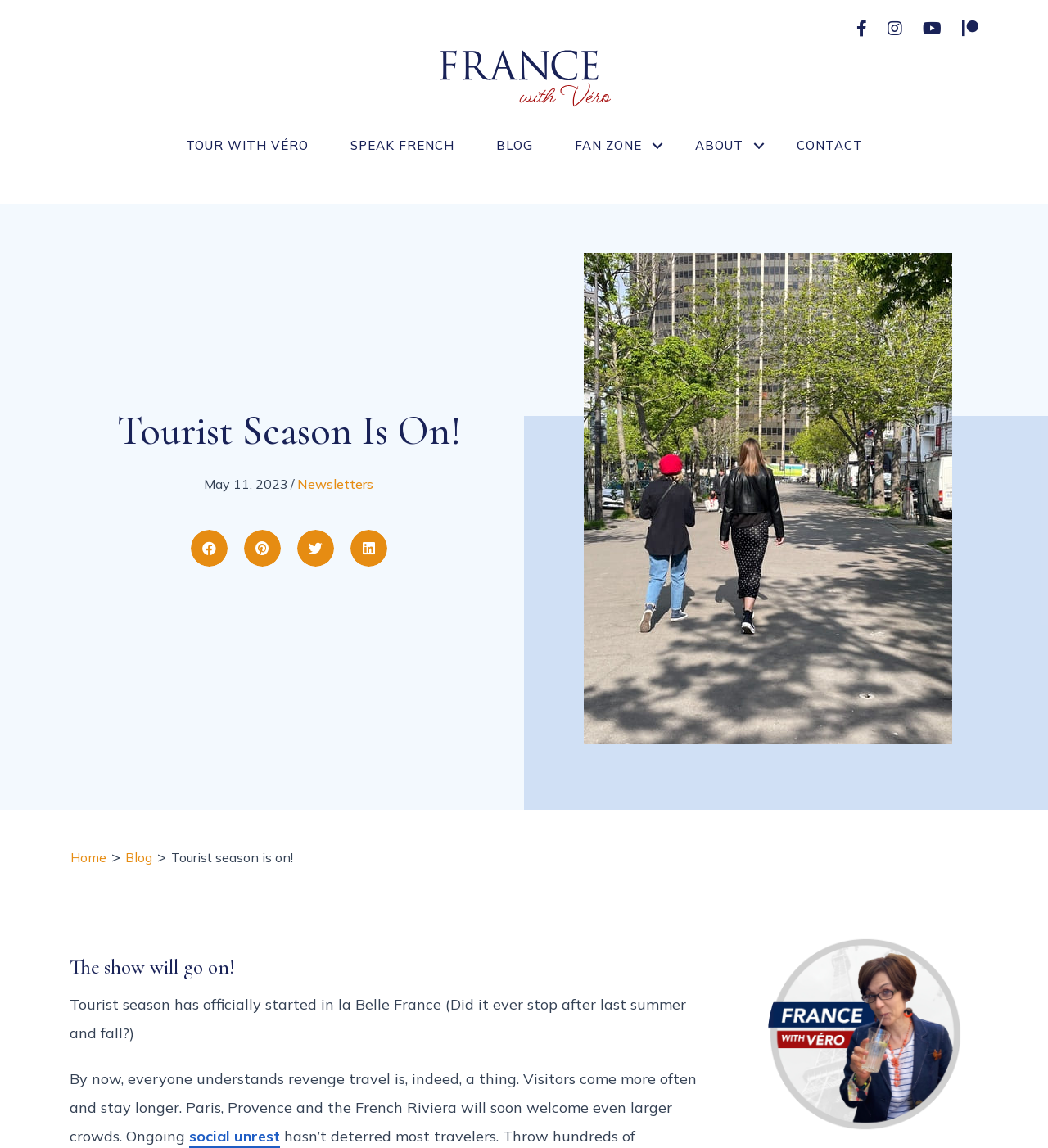Kindly determine the bounding box coordinates of the area that needs to be clicked to fulfill this instruction: "Click on the 'social unrest' link".

[0.18, 0.981, 0.267, 0.998]